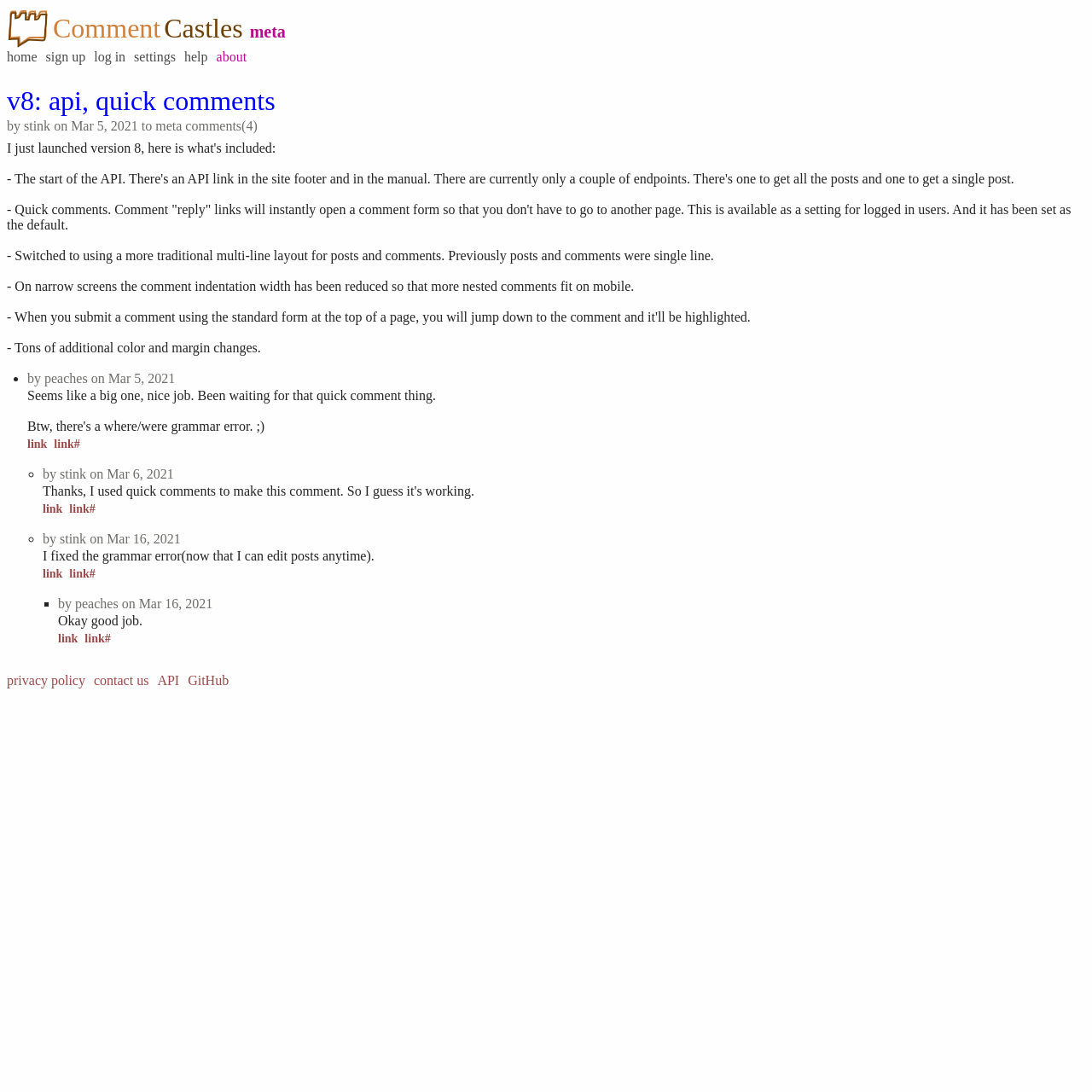Using the details in the image, give a detailed response to the question below:
What is the name of the user who commented on Mar 16, 2021?

The name of the user who commented on Mar 16, 2021 can be found by looking at the text 'by peaches on Mar 16, 2021' which is located in the comment section of the webpage.